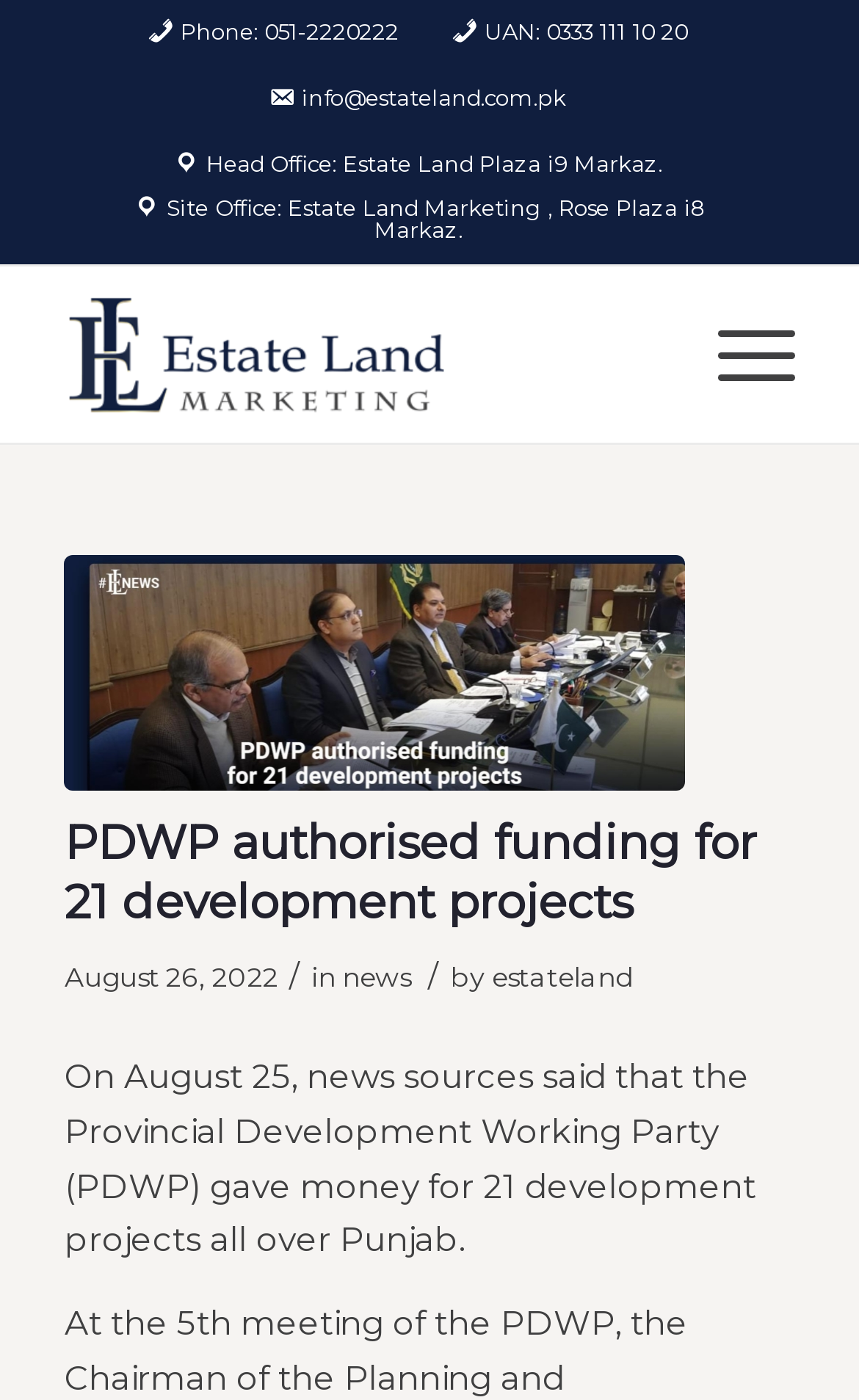What is the title of the news article?
Based on the image, respond with a single word or phrase.

PDWP authorised funding for 21 development projects